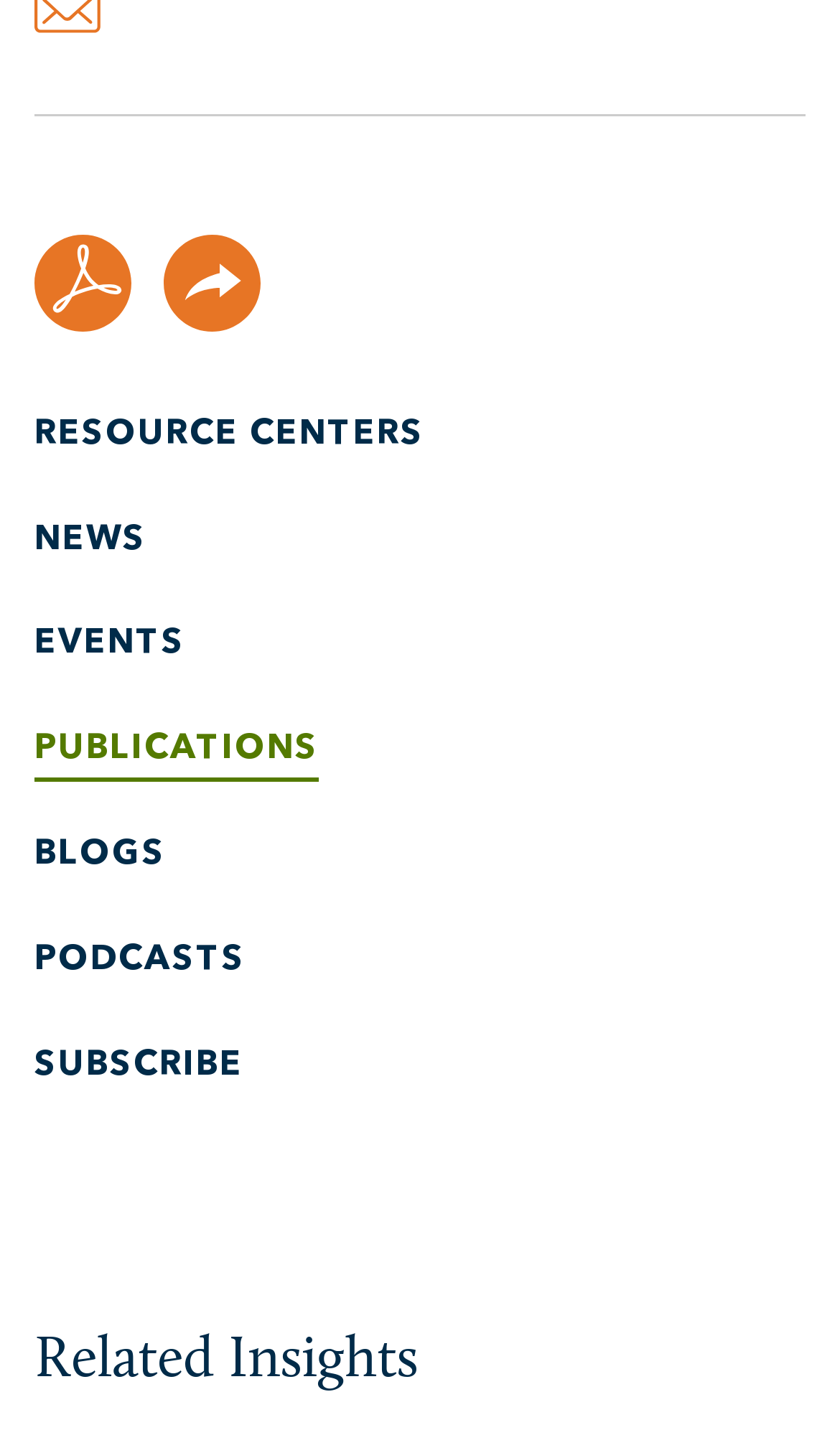Please locate the bounding box coordinates of the region I need to click to follow this instruction: "Visit the RESOURCE CENTERS page".

[0.041, 0.287, 0.505, 0.311]